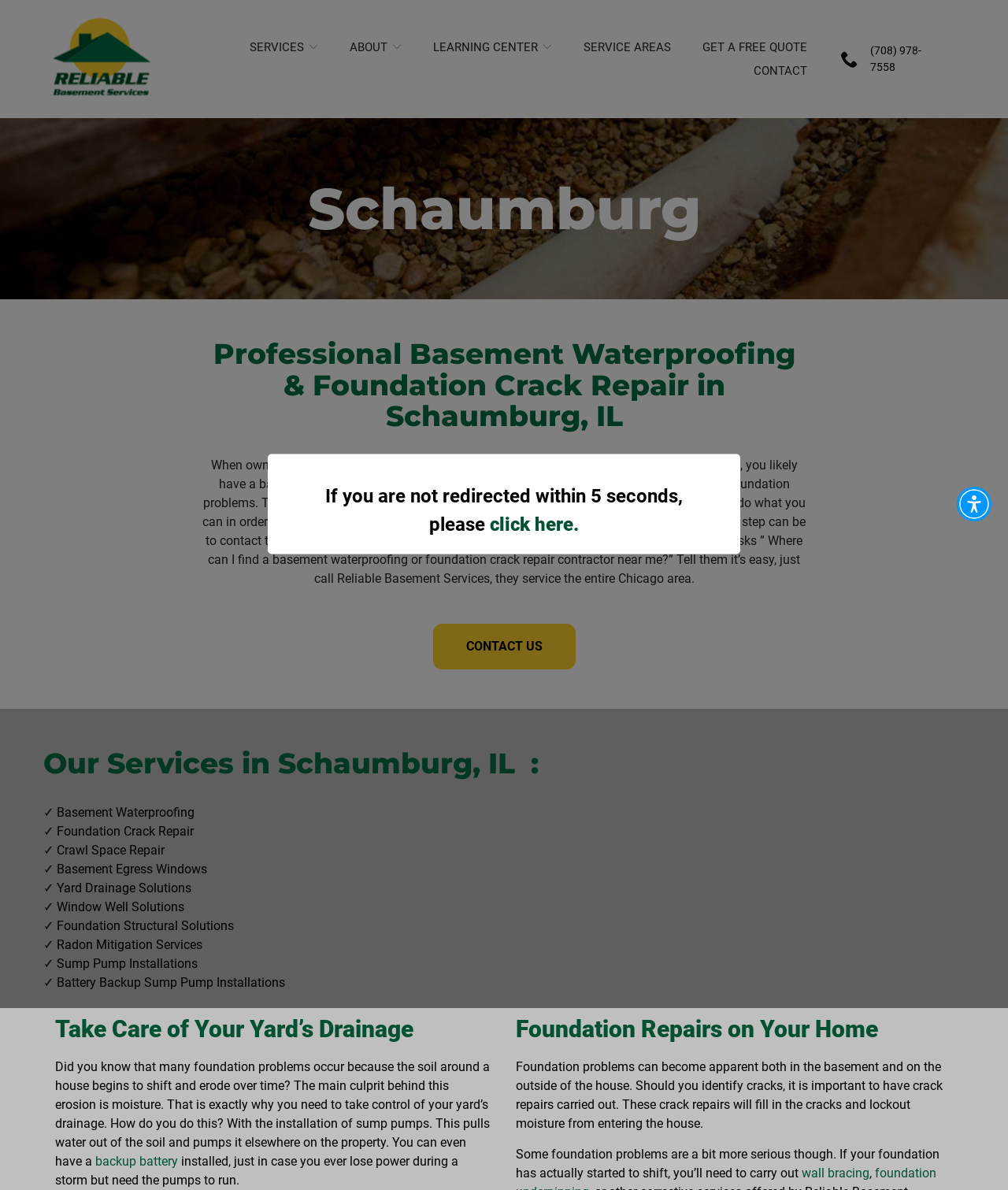What is the purpose of the 'Get a Free Quote' link?
Please answer the question with a detailed and comprehensive explanation.

The 'Get a Free Quote' link is likely intended for users to request a free quote for the services offered by Reliable Basement Services, allowing them to get an estimate of the cost of the services they need.